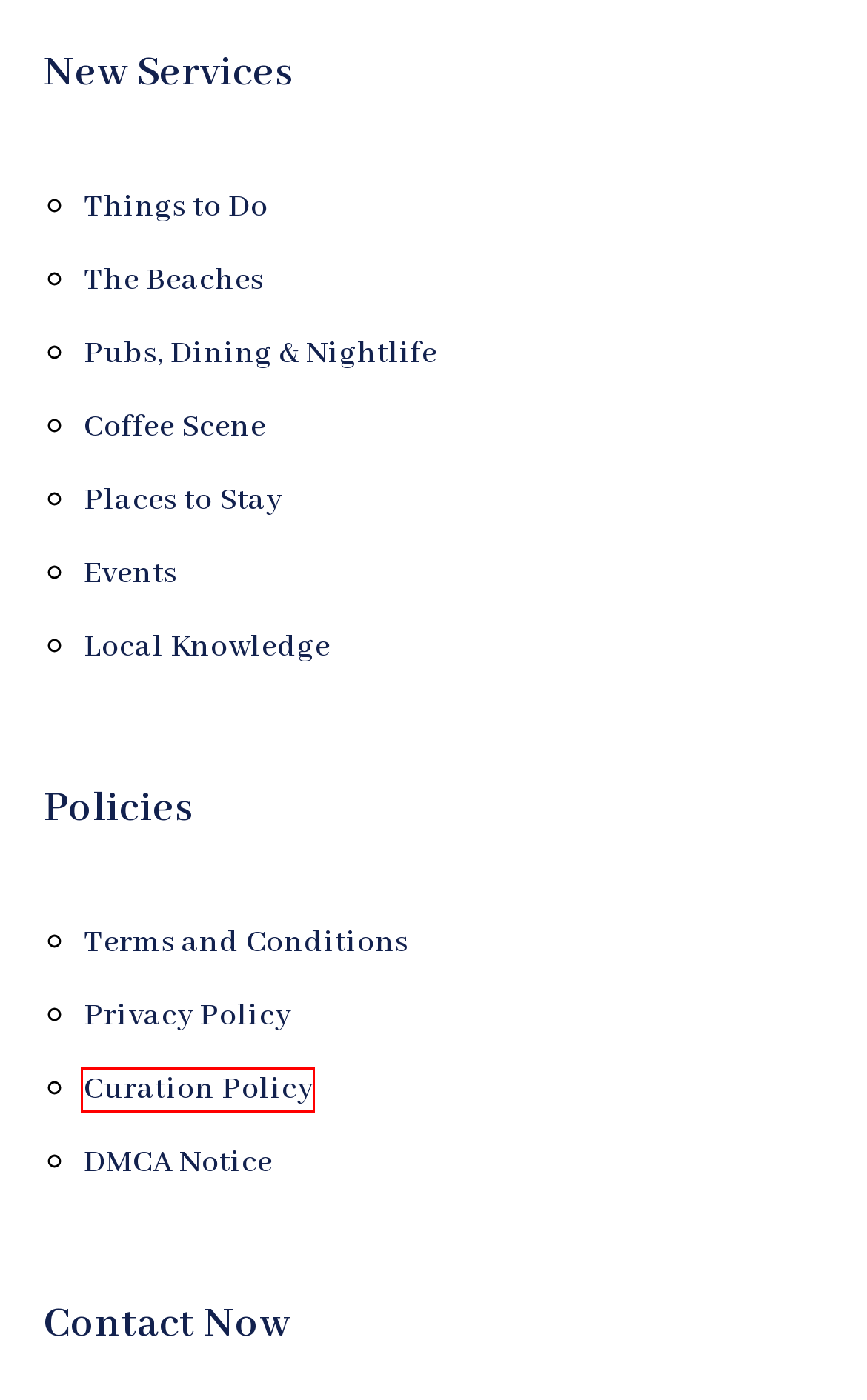You have a screenshot of a webpage with a red bounding box around an element. Select the webpage description that best matches the new webpage after clicking the element within the red bounding box. Here are the descriptions:
A. Places to Stay - Gold Coast Lifestyle
B. Events - Gold Coast Lifestyle
C. Curation Policy - Gold Coast Lifestyle
D. Contact Us - Gold Coast Lifestyle
E. Terms and Conditions - Gold Coast Lifestyle
F. Coffee Scene - Gold Coast Lifestyle
G. Privacy Policy - Gold Coast Lifestyle
H. Pubs, Dining & Nightlife - Gold Coast Lifestyle

C